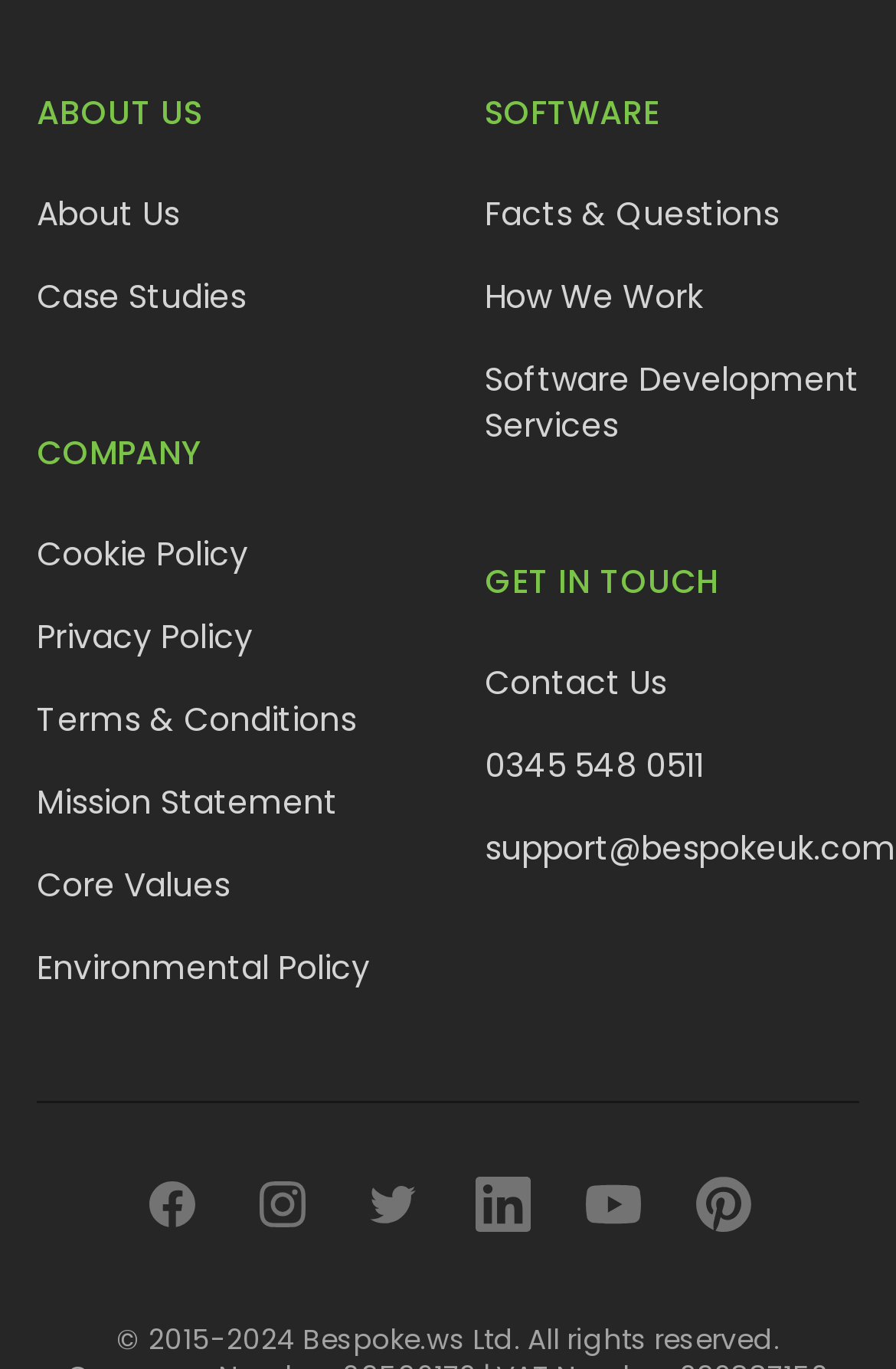What is the phone number to call?
Give a one-word or short-phrase answer derived from the screenshot.

0345 548 0511